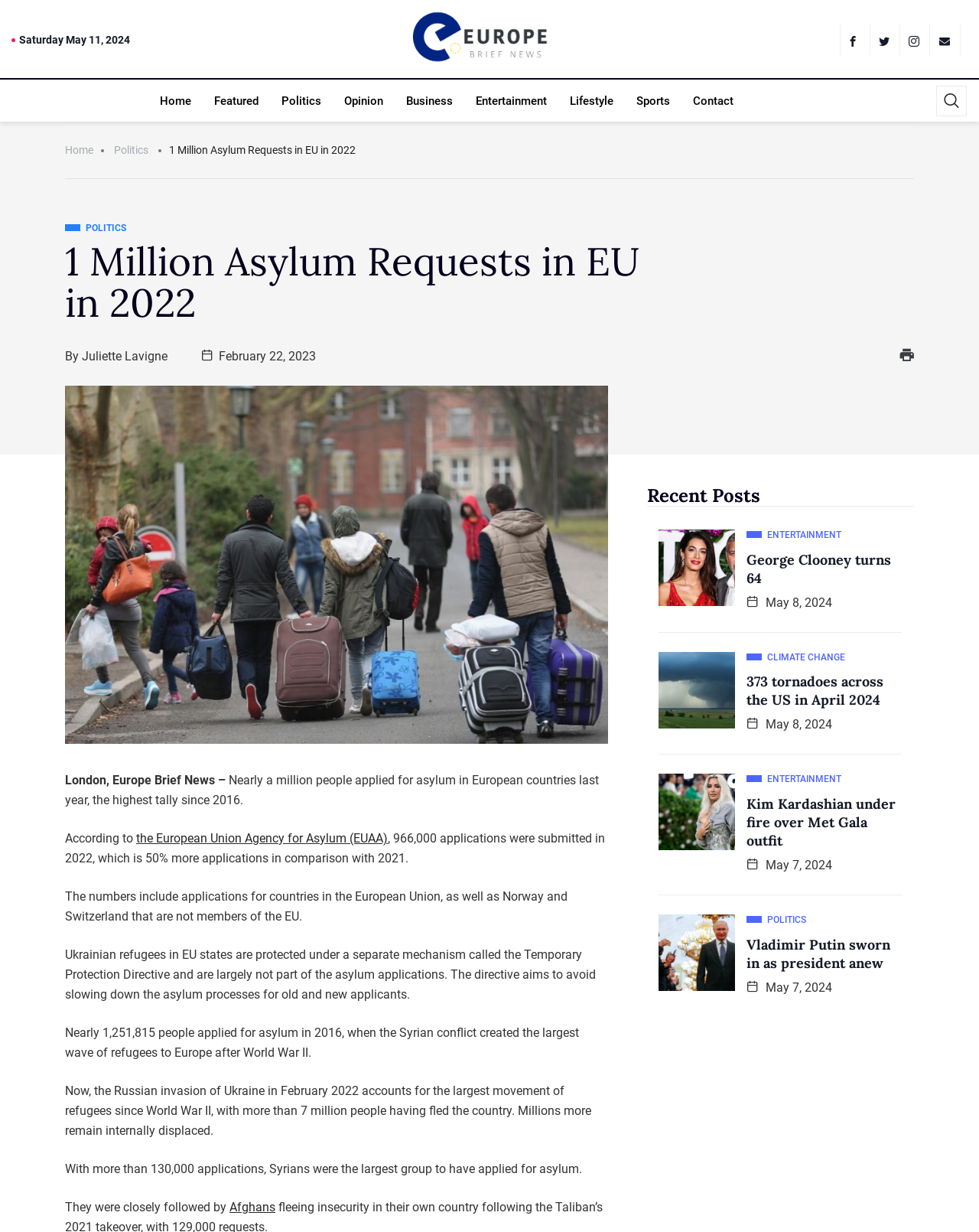Locate the bounding box coordinates of the clickable area needed to fulfill the instruction: "Click on the Facebook link".

[0.858, 0.019, 0.889, 0.045]